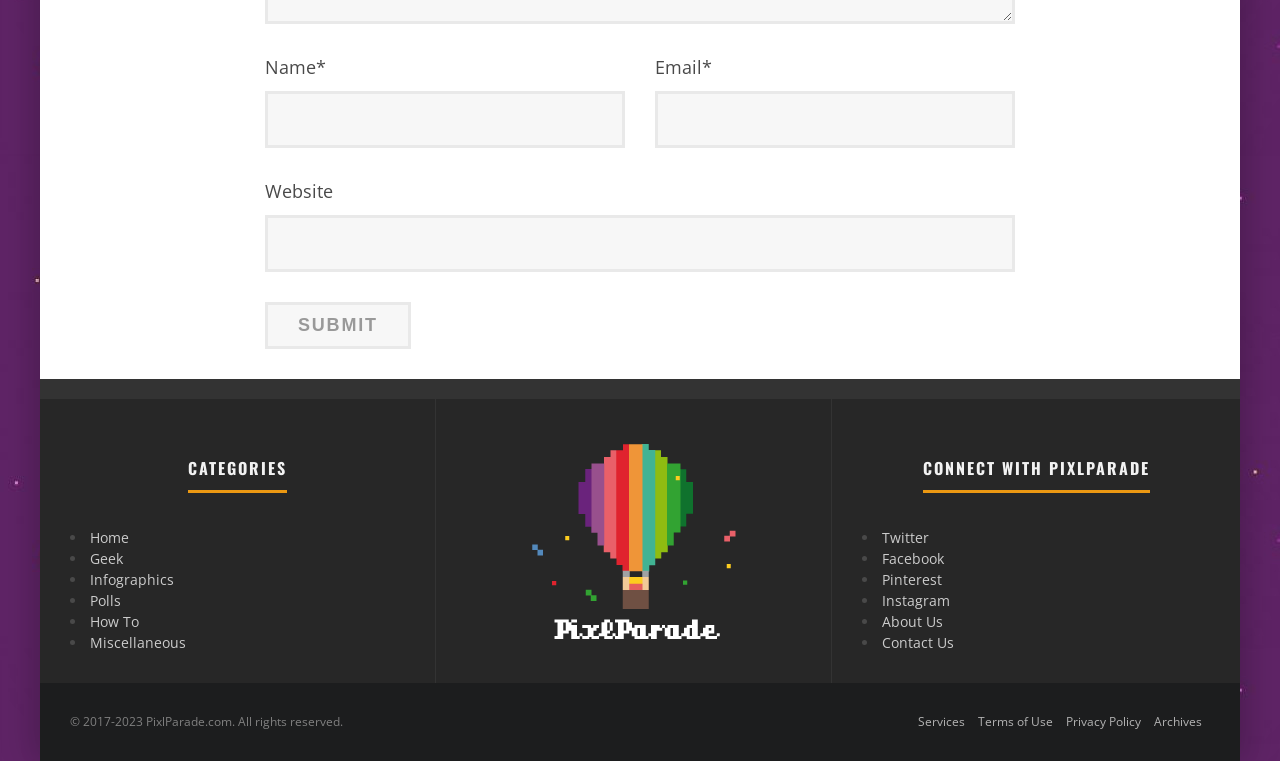Respond to the question below with a concise word or phrase:
What is the purpose of the 'Submit' button?

To submit a form